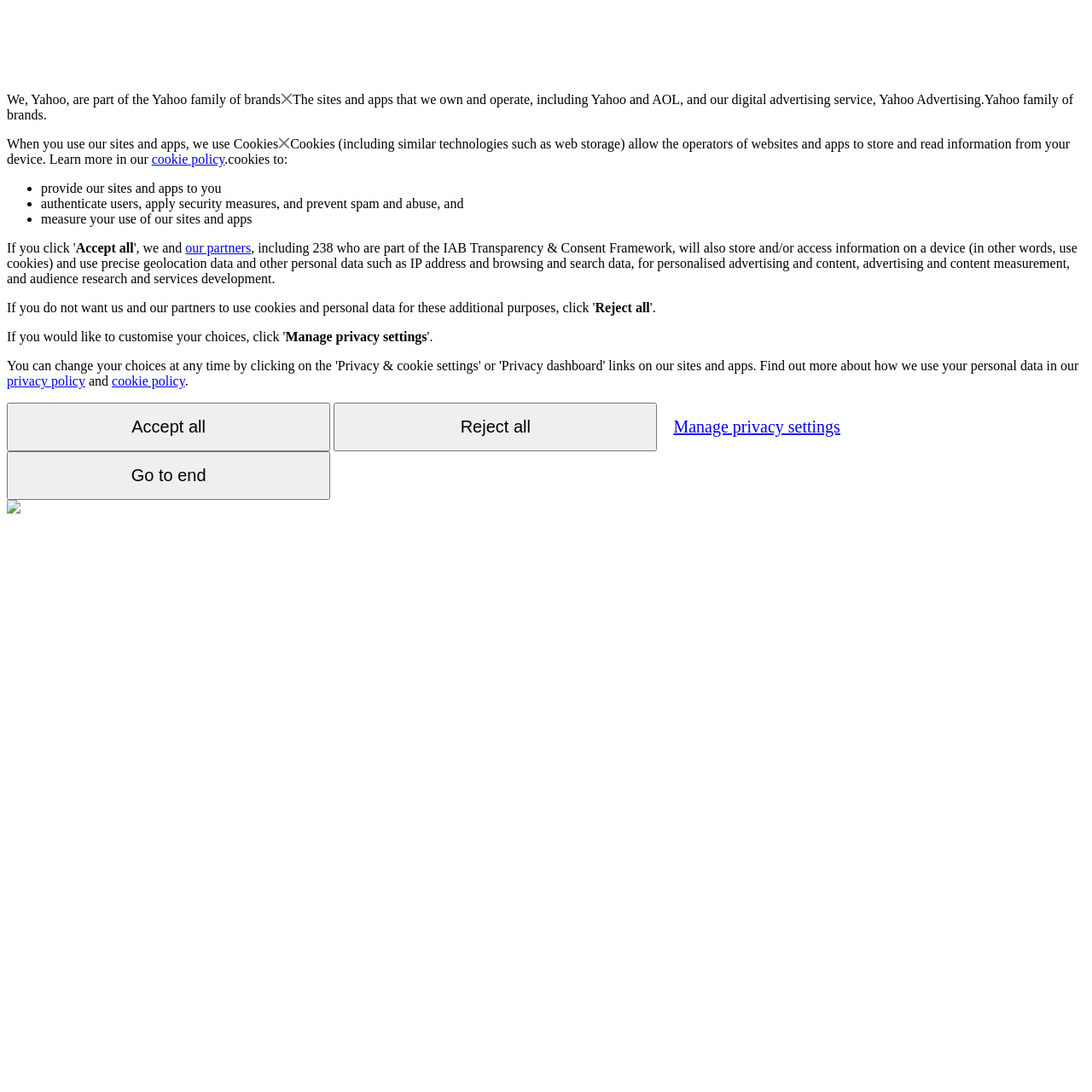Articulate a detailed summary of the webpage's content and design.

The webpage appears to be a privacy policy or consent page for Yahoo. At the top, there is a brief introduction stating that Yahoo is part of the Yahoo family of brands. Below this, there is a section explaining how Yahoo uses cookies and other technologies to store and read information from users' devices. This section includes a link to the cookie policy.

The page then lists the purposes for which Yahoo uses cookies, including providing its sites and apps, authenticating users, applying security measures, and measuring user behavior. Each of these points is marked with a bullet point.

Following this, there are three buttons: "Accept all", "Reject all", and "Manage privacy settings". The "Accept all" button is located near the top of the page, while the "Reject all" button is positioned below it. The "Manage privacy settings" button is located further down the page.

Additionally, there are links to the privacy policy and cookie policy at the bottom of the page. There is also a small image at the bottom left corner of the page, although its contents are not specified.

Overall, the page appears to be a straightforward and informative consent page, allowing users to understand and manage how their data is used by Yahoo.